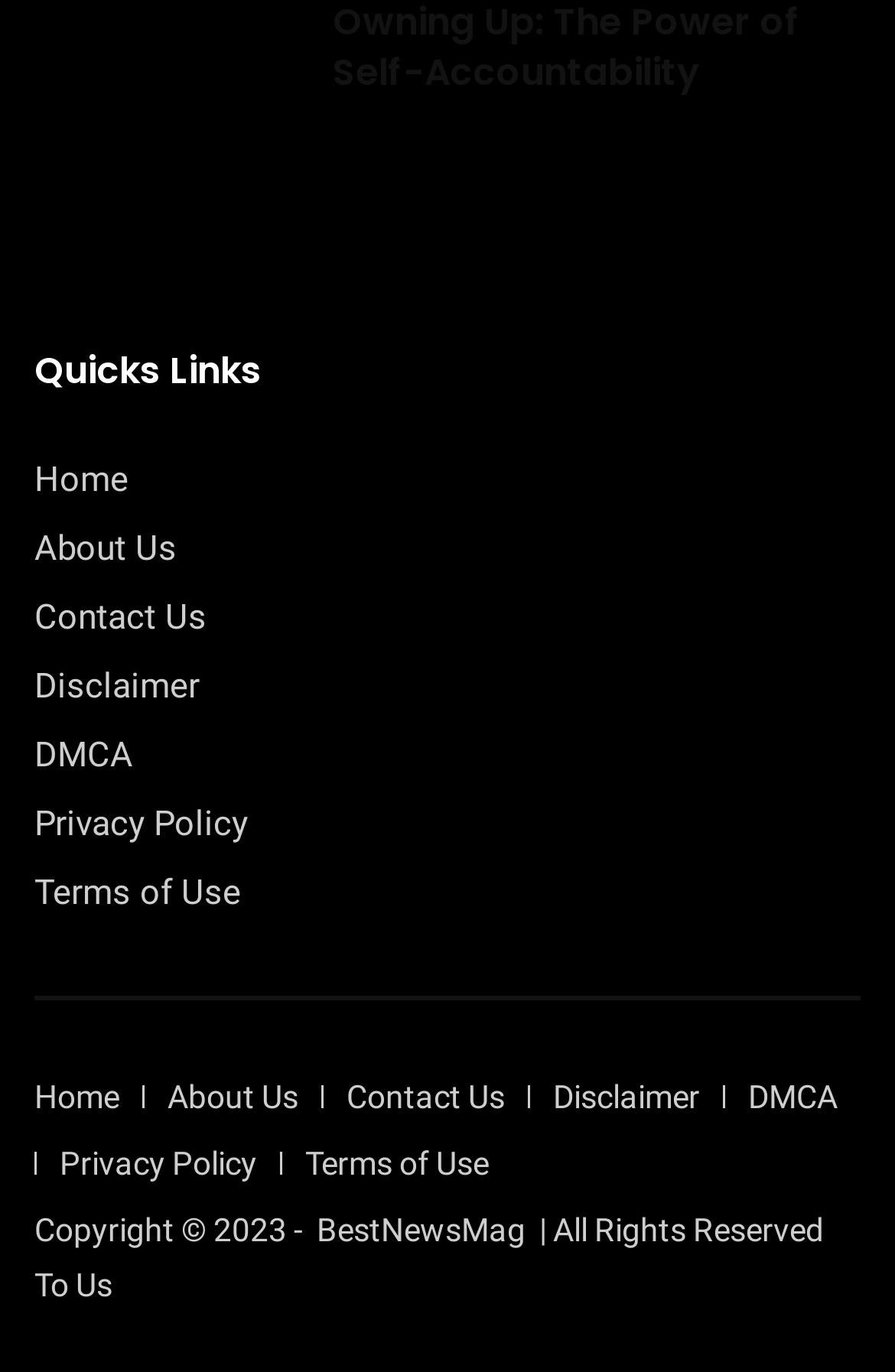How many sections of links are there on the page?
Using the image, answer in one word or phrase.

2